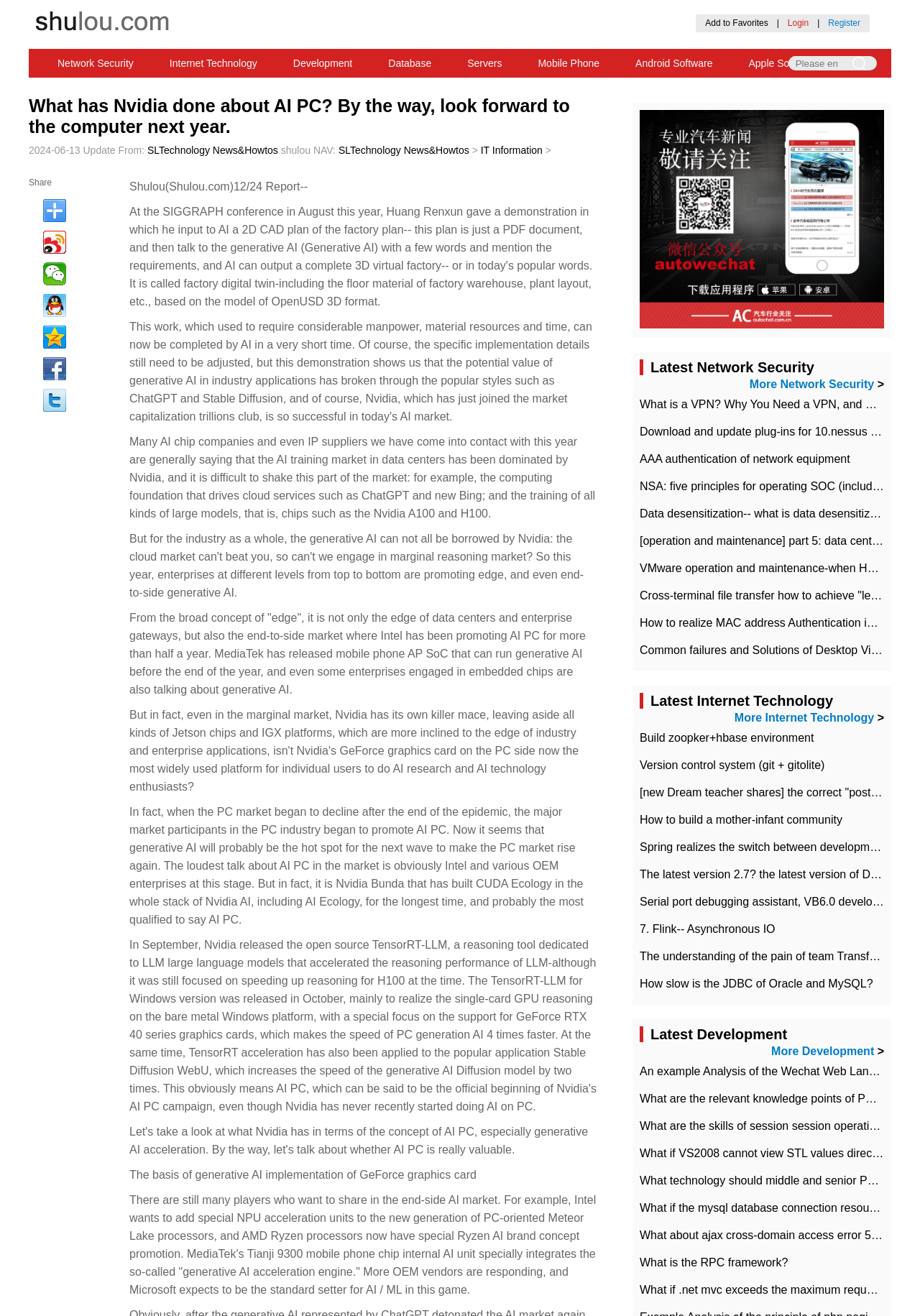What is the author of the article?
Examine the screenshot and reply with a single word or phrase.

shulou